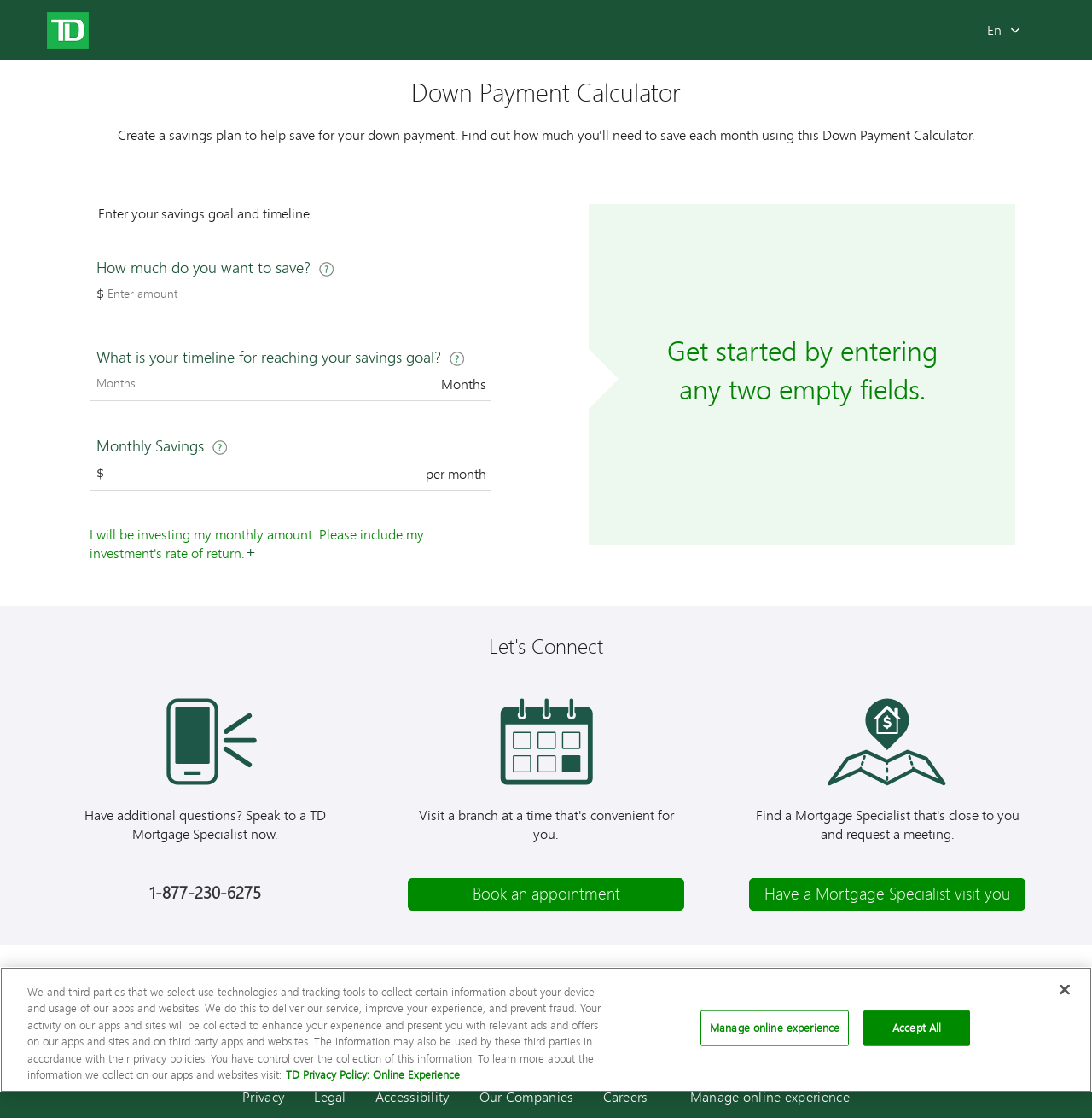Highlight the bounding box of the UI element that corresponds to this description: "aria-label="Amount" name="amount" placeholder="Enter amount"".

[0.082, 0.249, 0.449, 0.279]